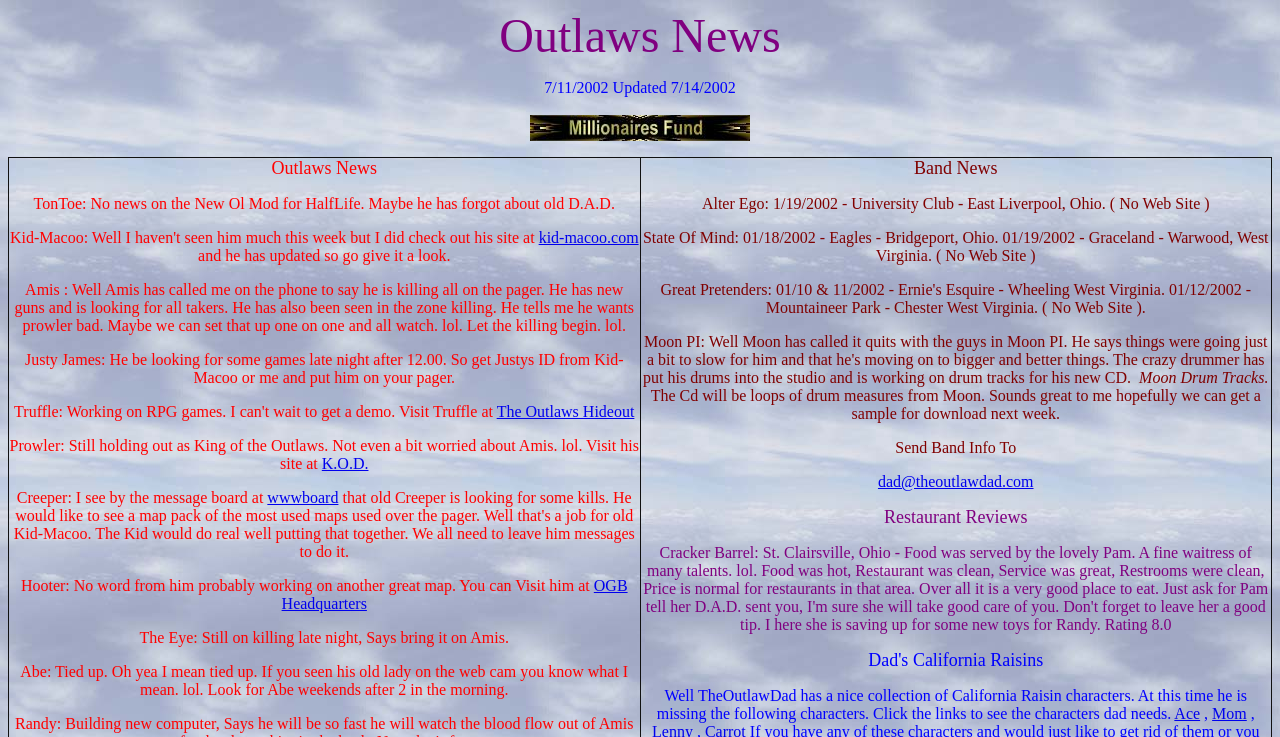Specify the bounding box coordinates for the region that must be clicked to perform the given instruction: "Check the SOCIAL media links".

None